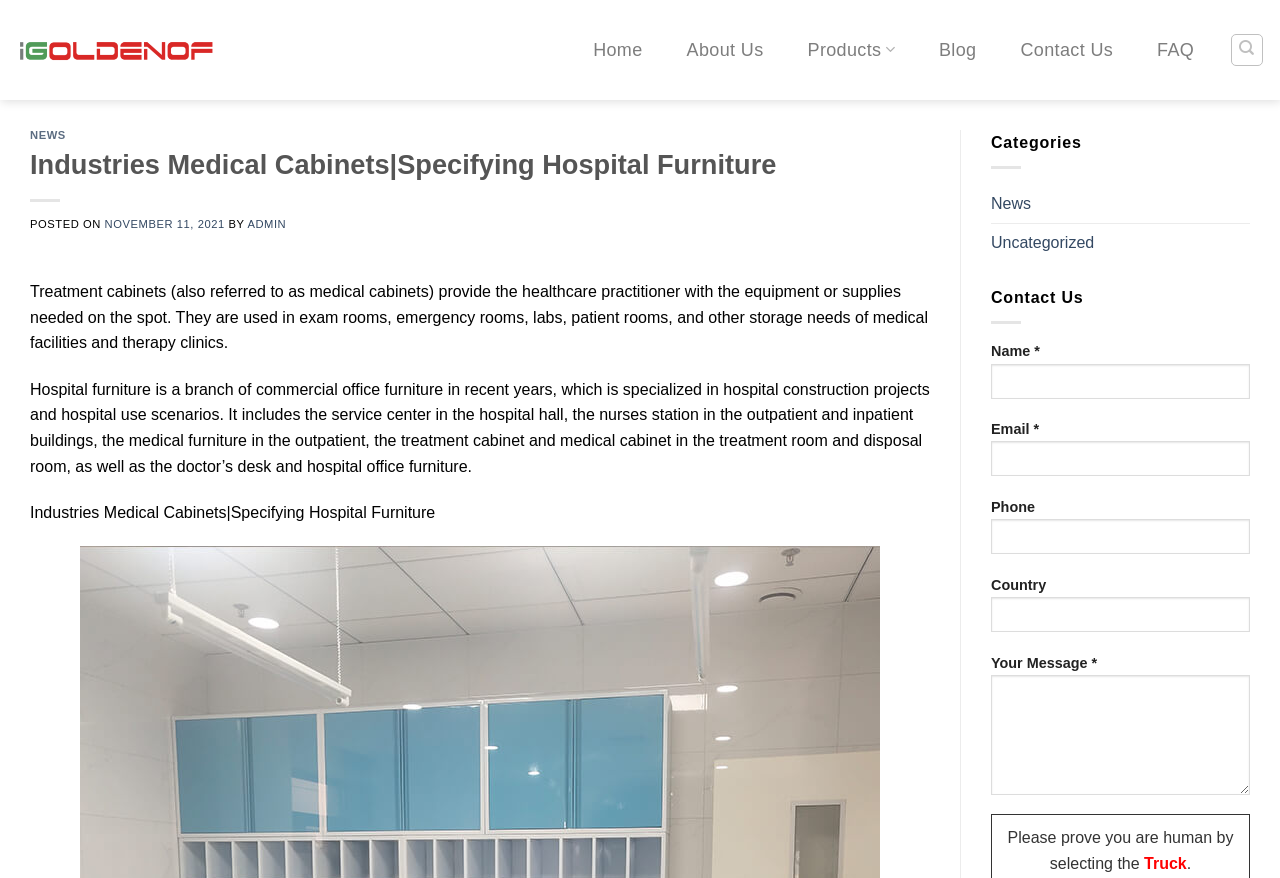Please locate the bounding box coordinates of the element that should be clicked to achieve the given instruction: "Click on the 'Home' link".

[0.456, 0.026, 0.509, 0.088]